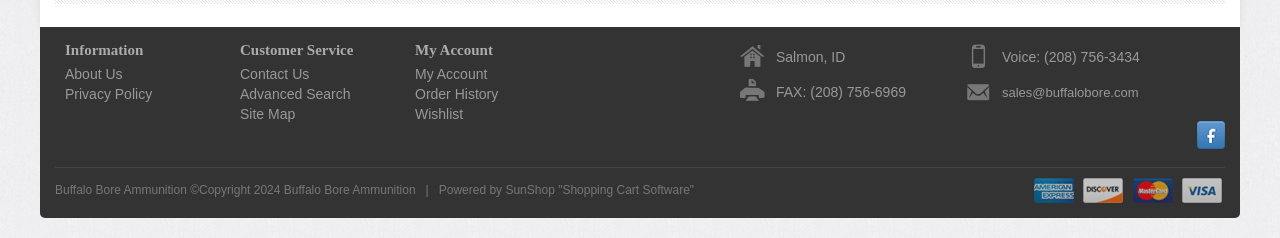What is the name of the city where the company is located?
Answer briefly with a single word or phrase based on the image.

Salmon, ID